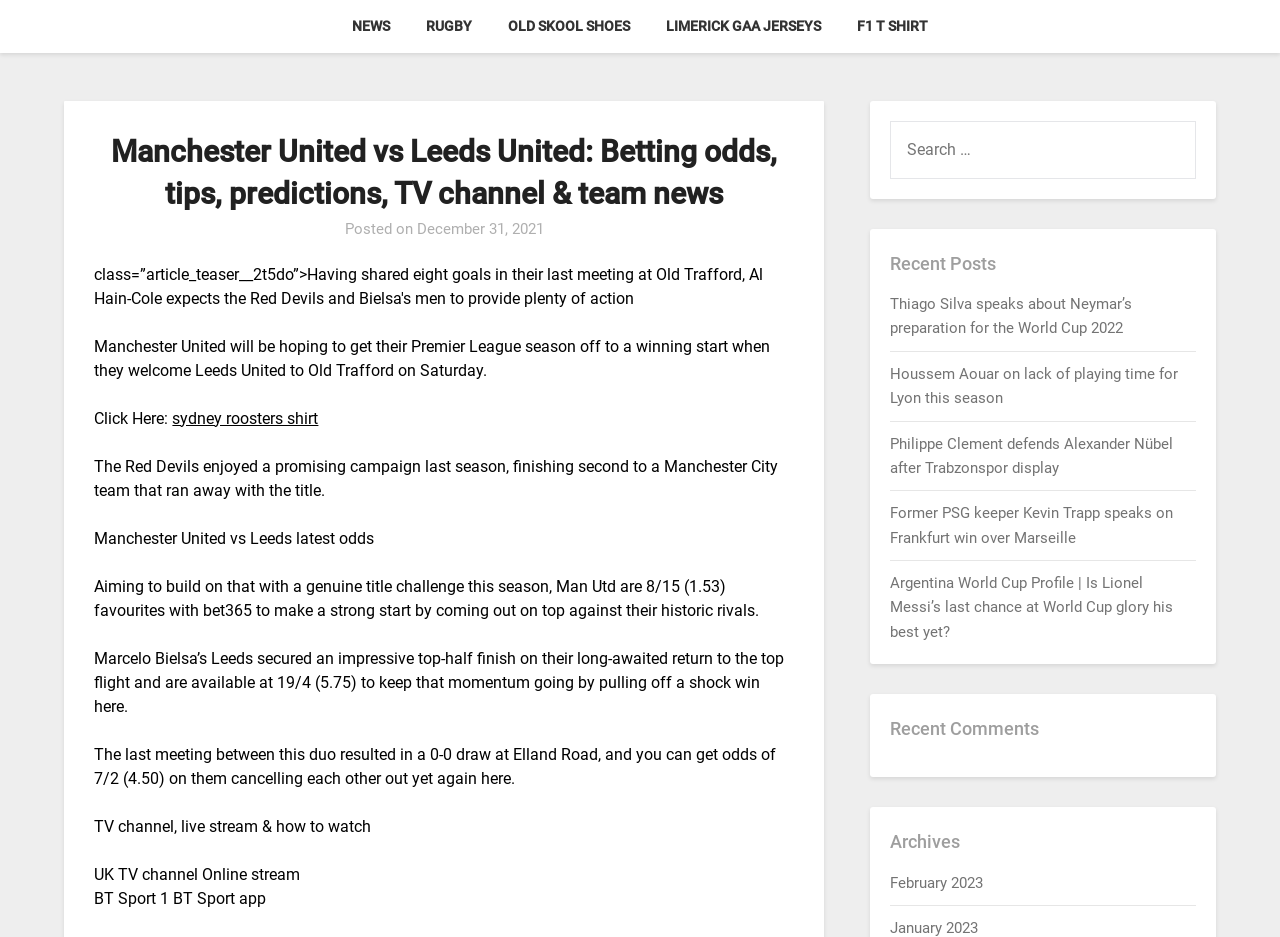Using the element description: "February 2023", determine the bounding box coordinates for the specified UI element. The coordinates should be four float numbers between 0 and 1, [left, top, right, bottom].

[0.696, 0.932, 0.768, 0.952]